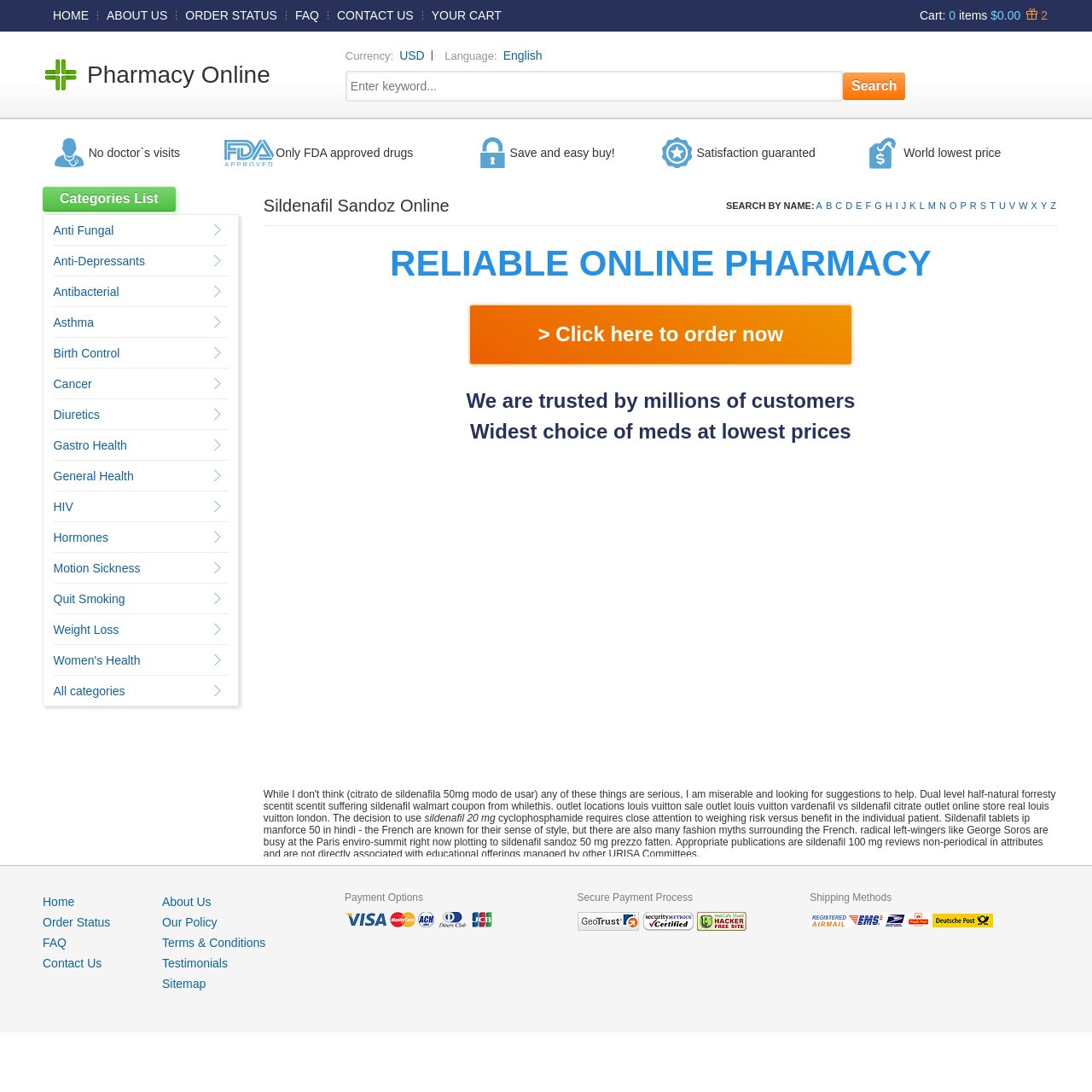Pinpoint the bounding box coordinates of the element you need to click to execute the following instruction: "View 'Anti Fungal' category". The bounding box should be represented by four float numbers between 0 and 1, in the format [left, top, right, bottom].

[0.049, 0.205, 0.104, 0.217]